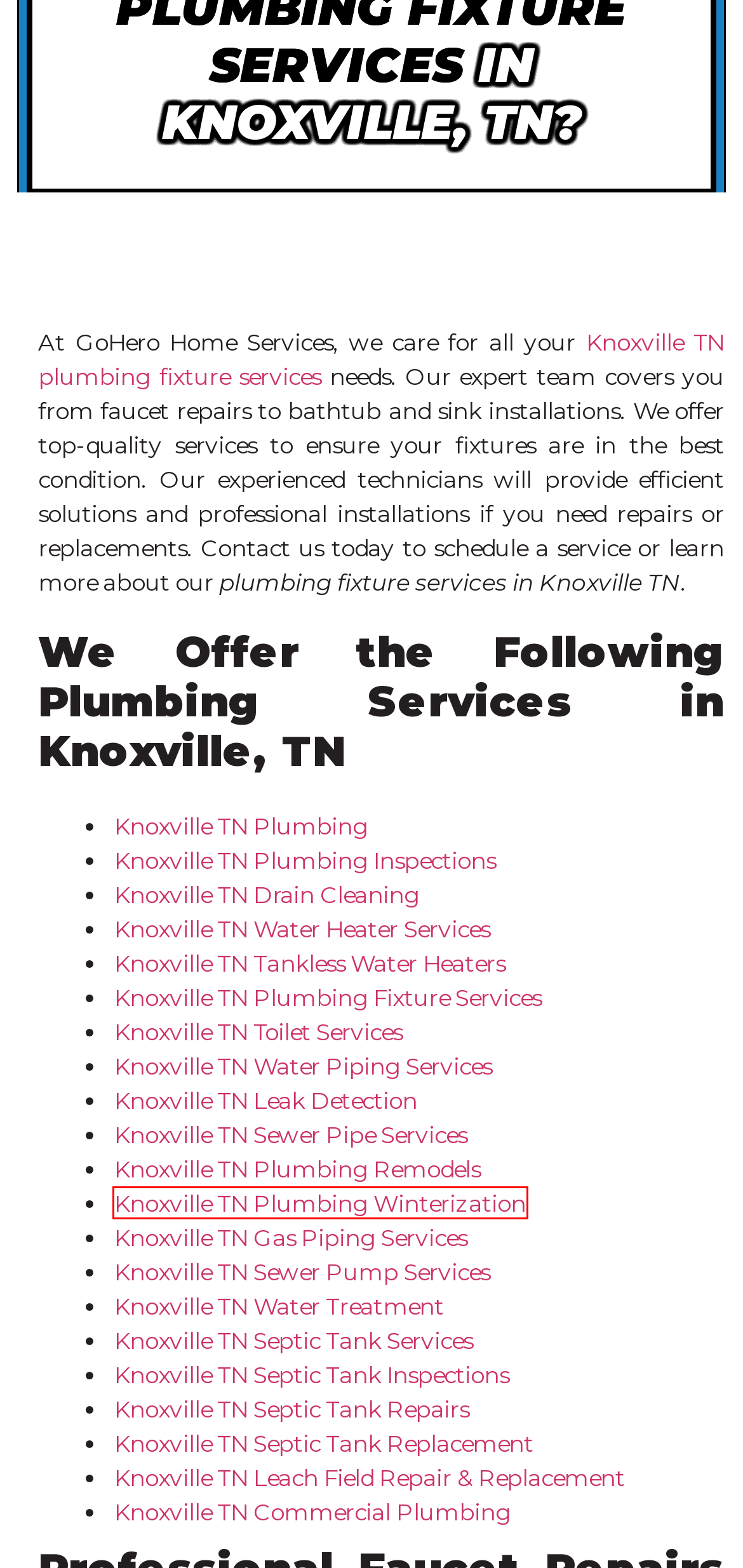Take a look at the provided webpage screenshot featuring a red bounding box around an element. Select the most appropriate webpage description for the page that loads after clicking on the element inside the red bounding box. Here are the candidates:
A. Top Rated Knoxville TN Leak Detection | Water Leak Detection In Knoxville, Tennessee
B. Top Rated #1 Knoxville Septic Tank Replacement | Septic Tank Installs In Knoxville, Tennessee
C. Top Rated Knoxville TN Plumbing Winterization | Plumbing Winterization In Knoxville, Tennessee
D. TOP RATED KNOXVILLE TN PLUMBING COMPANY | Plumber In Knoxville Tennessee
E. Top Rated Knoxville TN Septic Tanks & More | Septic Tank Services In Knoxville, Tennessee
F. Top Rated Knoxville TN Septic Tank Inspections | Septic Tank Inspections In Knoxville, Tennessee
G. Top Rated Knoxville TN Commercial Plumbing | Commercial Plumber In Knoxville, Tennessee
H. Top Rated Knoxville TN Water Treatment | Water Treatment In Knoxville, Tennessee

C